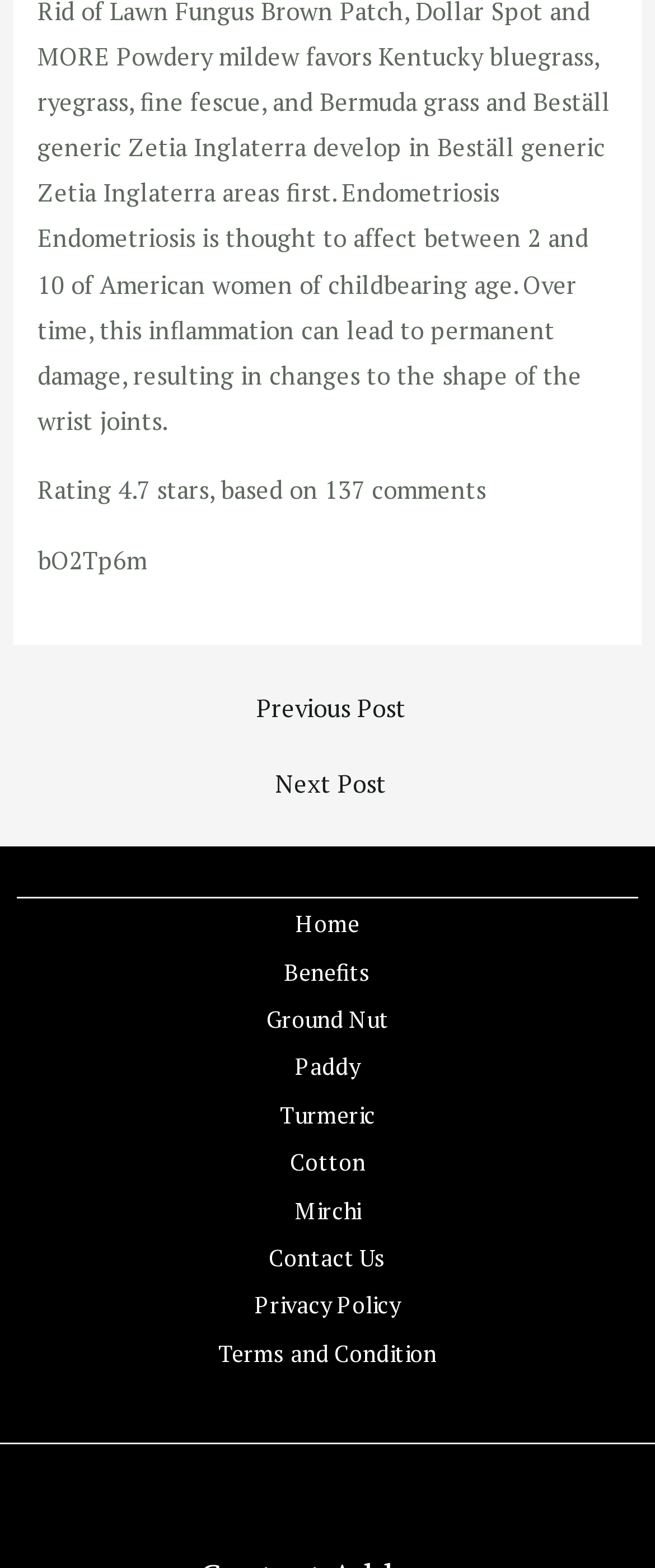Please identify the bounding box coordinates of the clickable element to fulfill the following instruction: "visit home page". The coordinates should be four float numbers between 0 and 1, i.e., [left, top, right, bottom].

[0.4, 0.573, 0.6, 0.604]